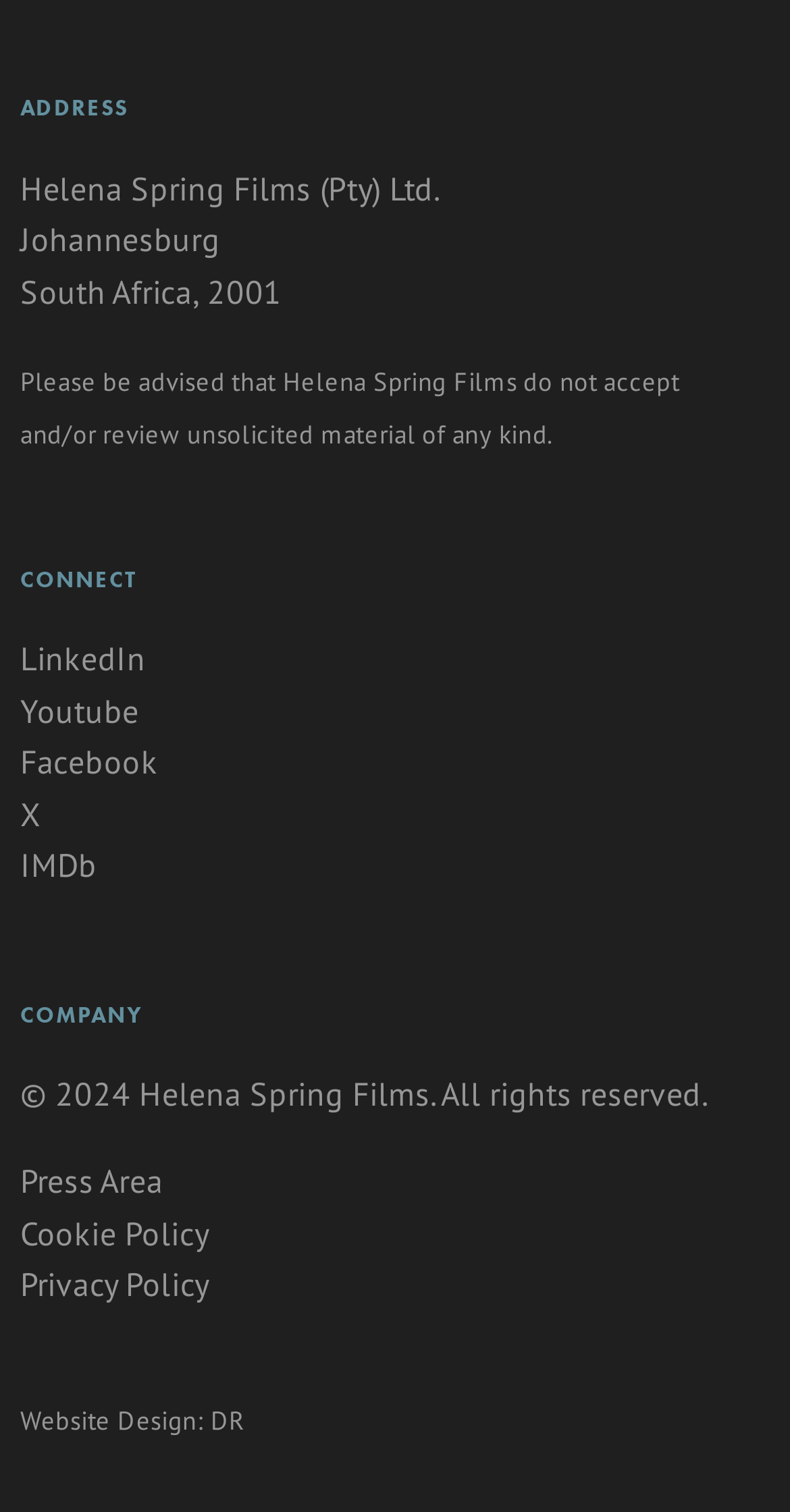Provide a single word or phrase answer to the question: 
What is the website design credited to?

DR